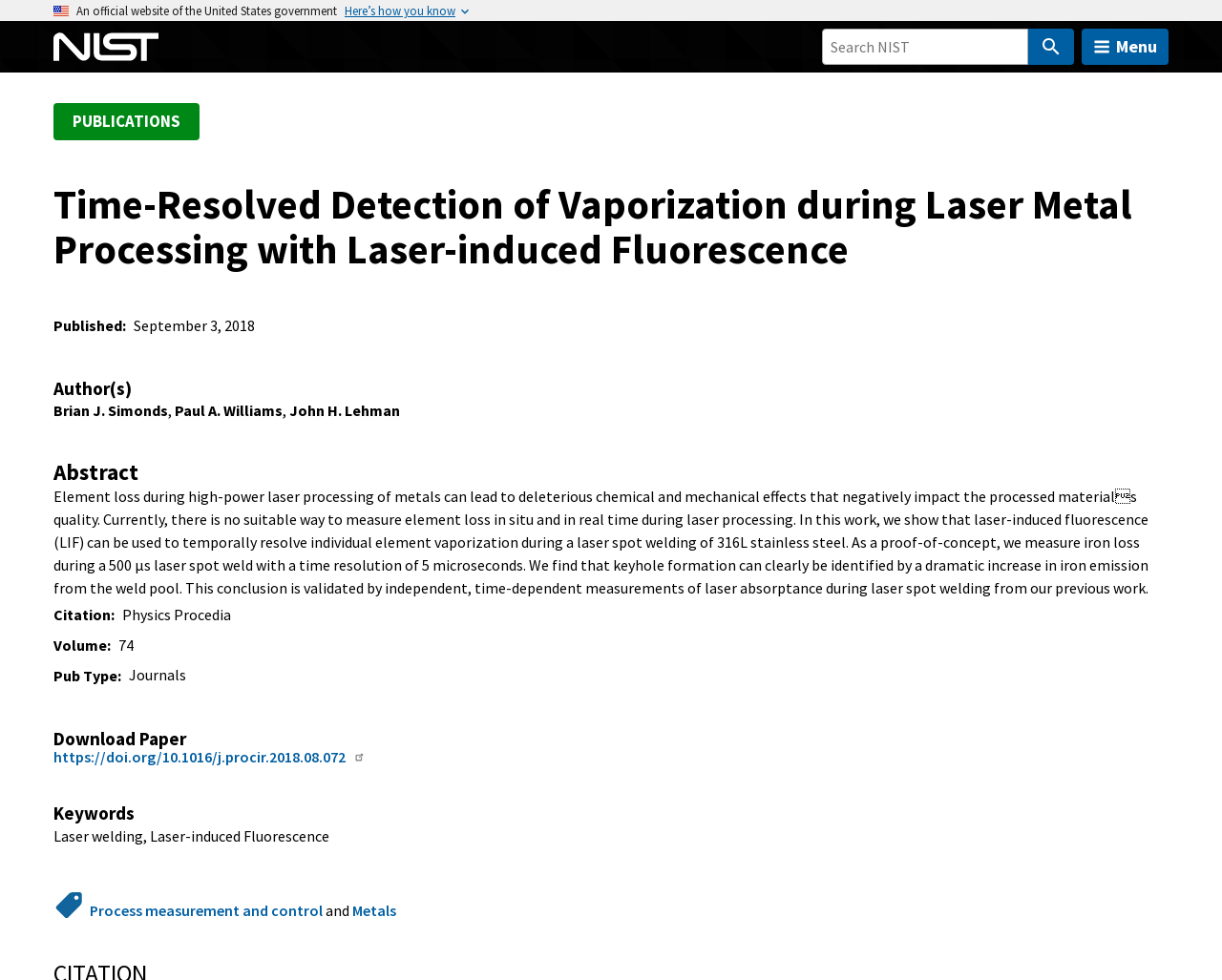What is the name of the first author?
Craft a detailed and extensive response to the question.

I found the answer by looking at the 'Author(s)' section which is located below the abstract, and it lists the authors, with Brian J. Simonds being the first one.